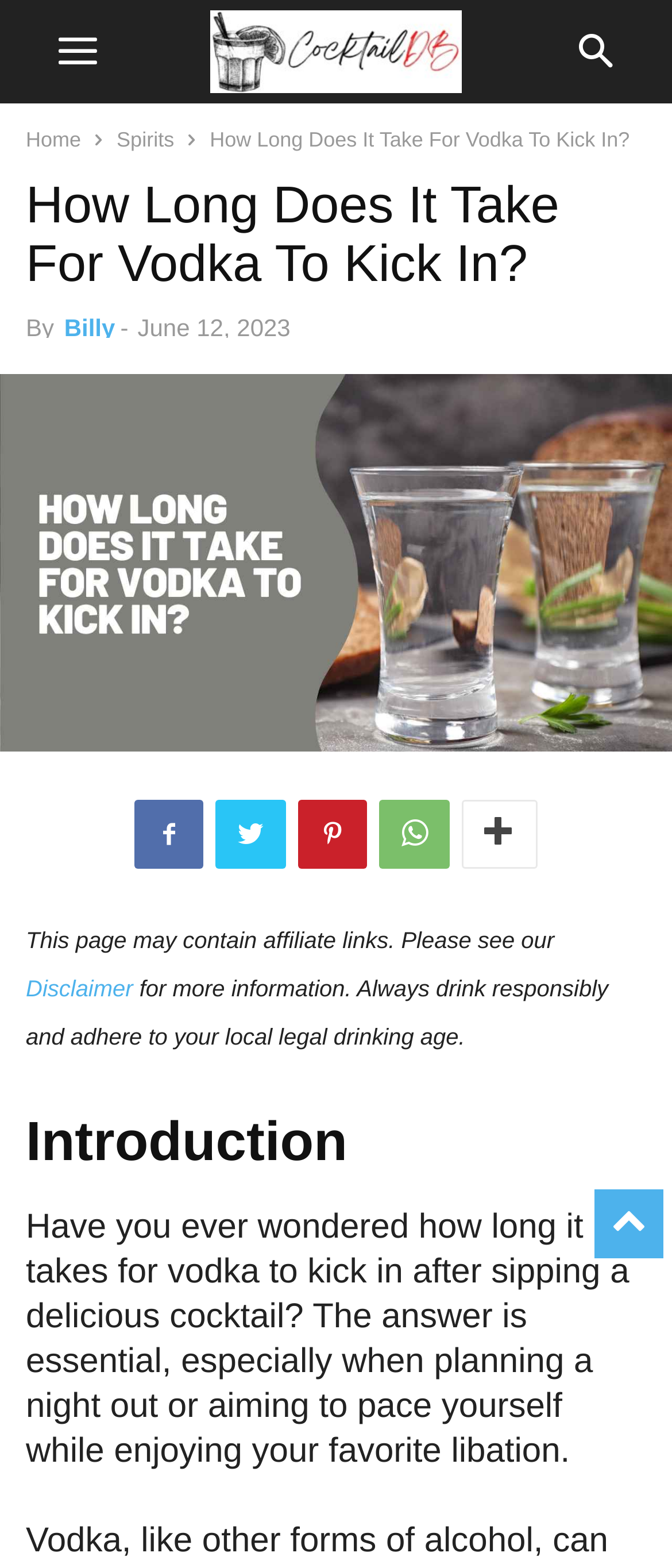Please predict the bounding box coordinates (top-left x, top-left y, bottom-right x, bottom-right y) for the UI element in the screenshot that fits the description: Billy

[0.095, 0.2, 0.171, 0.218]